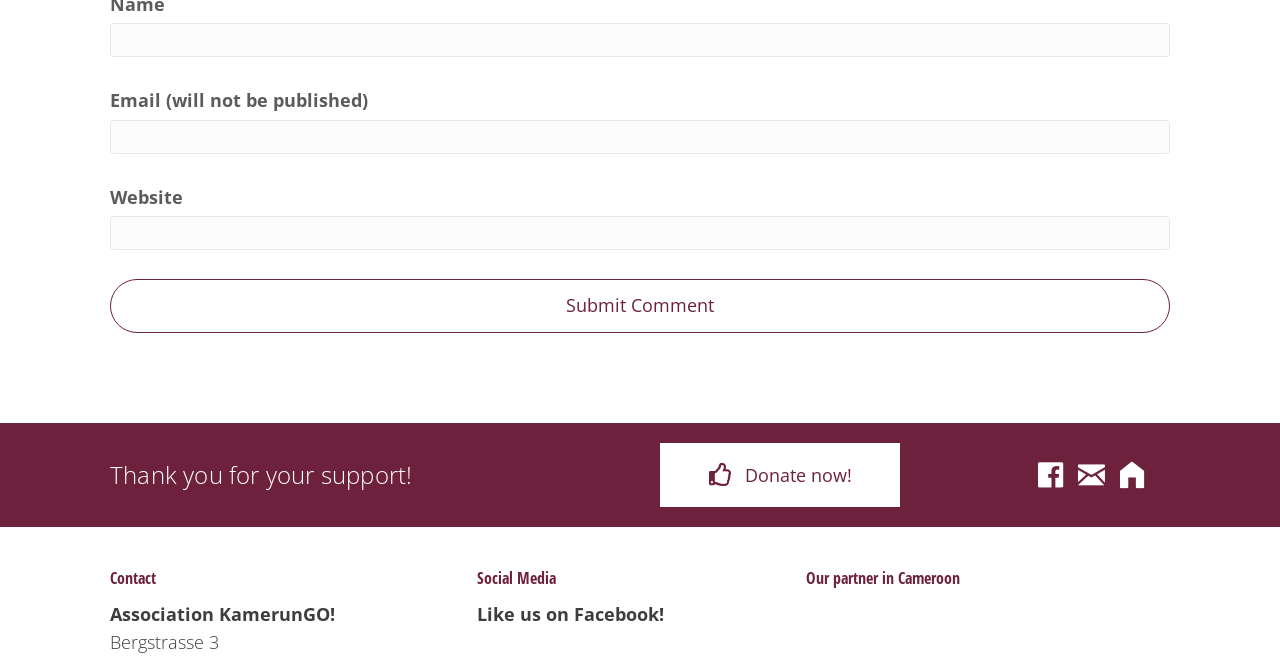What is the organization's address?
Using the image as a reference, answer the question in detail.

The address 'Bergstrasse 3' is mentioned in the 'Contact' section of the webpage, which is a common location for organization addresses. This suggests that Bergstrasse 3 is the physical address of the organization.